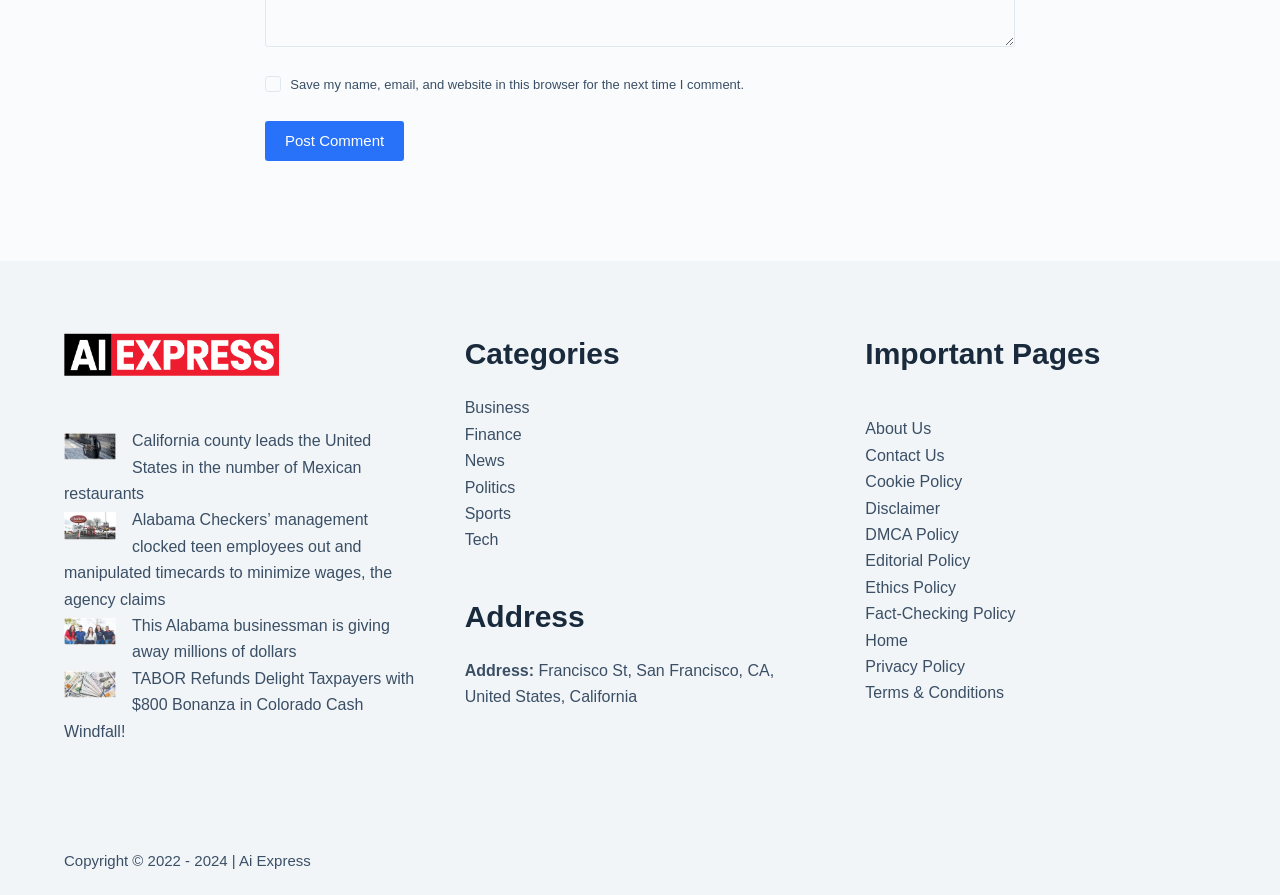Determine the bounding box coordinates for the area you should click to complete the following instruction: "Check the categories".

[0.363, 0.37, 0.637, 0.421]